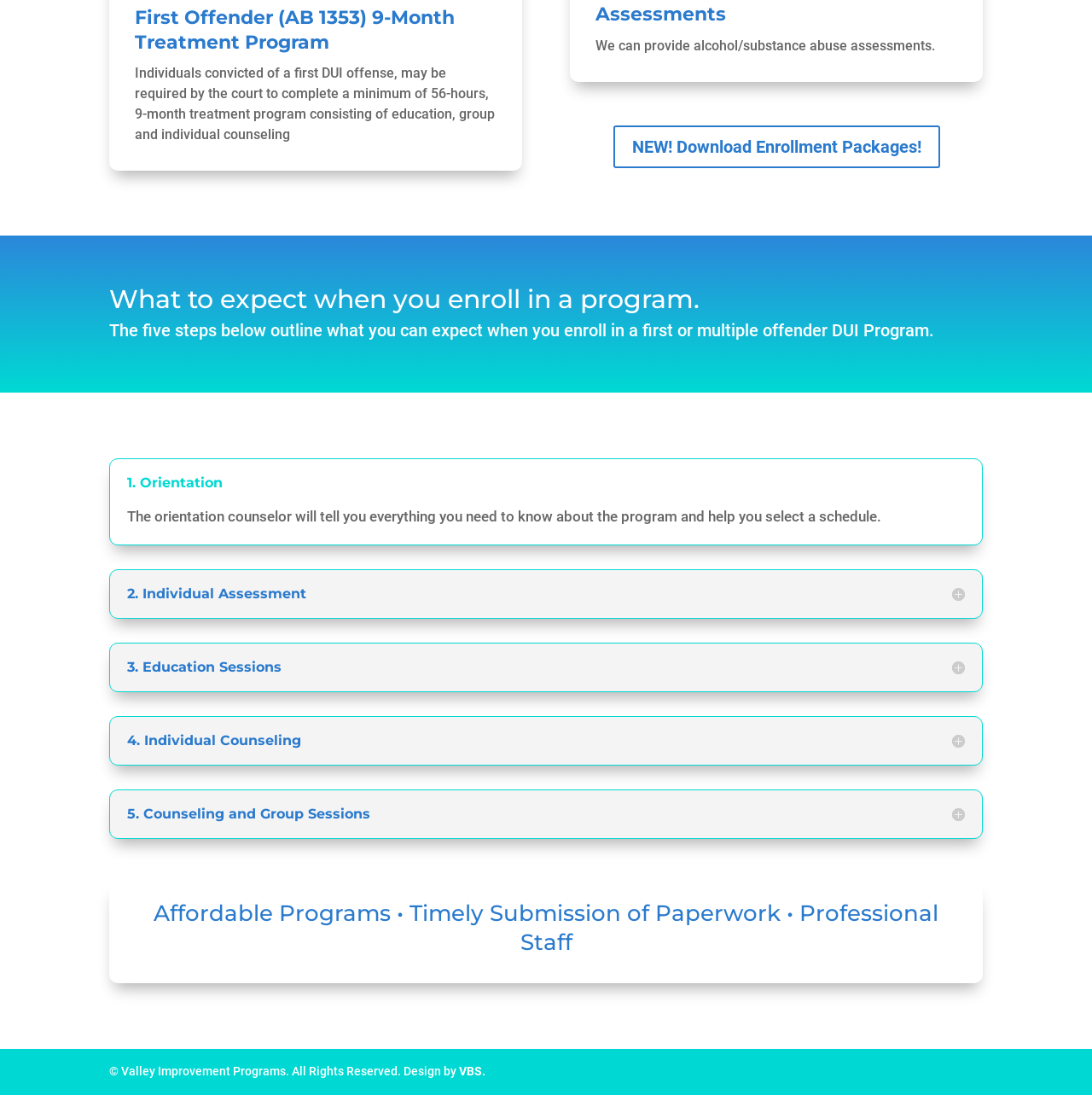Can you give a detailed response to the following question using the information from the image? What is the minimum number of hours required for a first DUI offense treatment program?

According to the StaticText element with the text 'Individuals convicted of a first DUI offense, may be required by the court to complete a minimum of 56-hours, 9-month treatment program consisting of education, group and individual counseling', the minimum number of hours required for a first DUI offense treatment program is 56 hours.